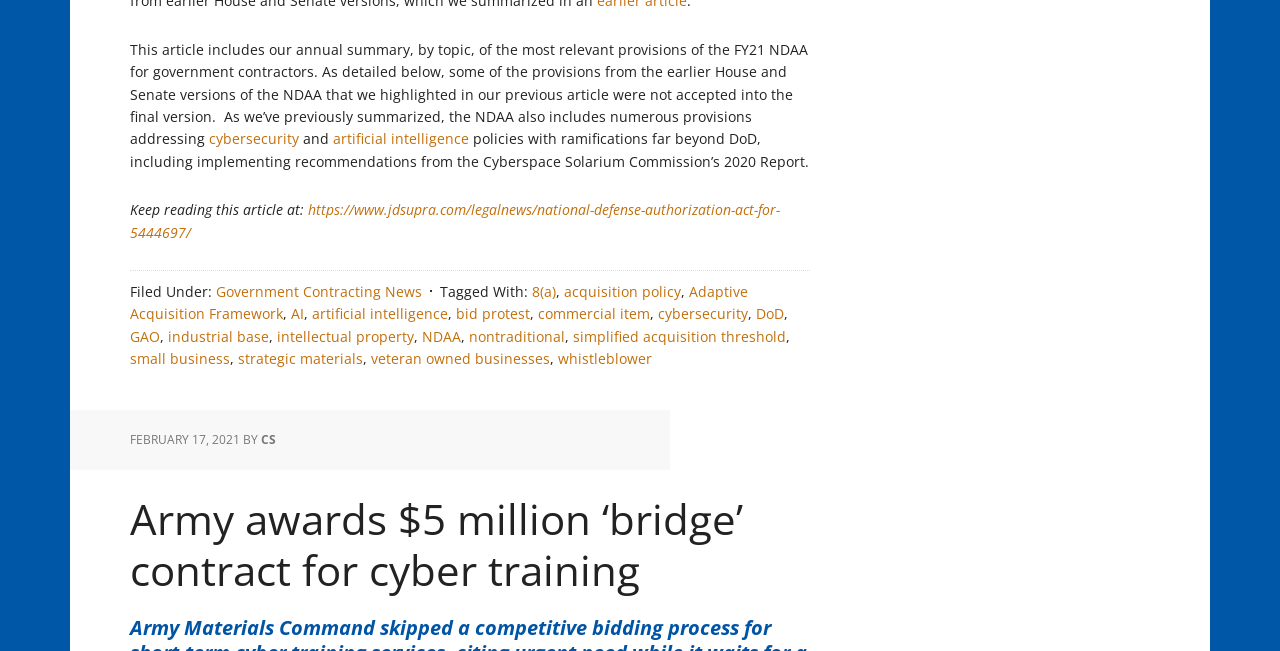Identify the bounding box coordinates of the specific part of the webpage to click to complete this instruction: "Visit the Government Contracting News page".

[0.169, 0.433, 0.33, 0.462]